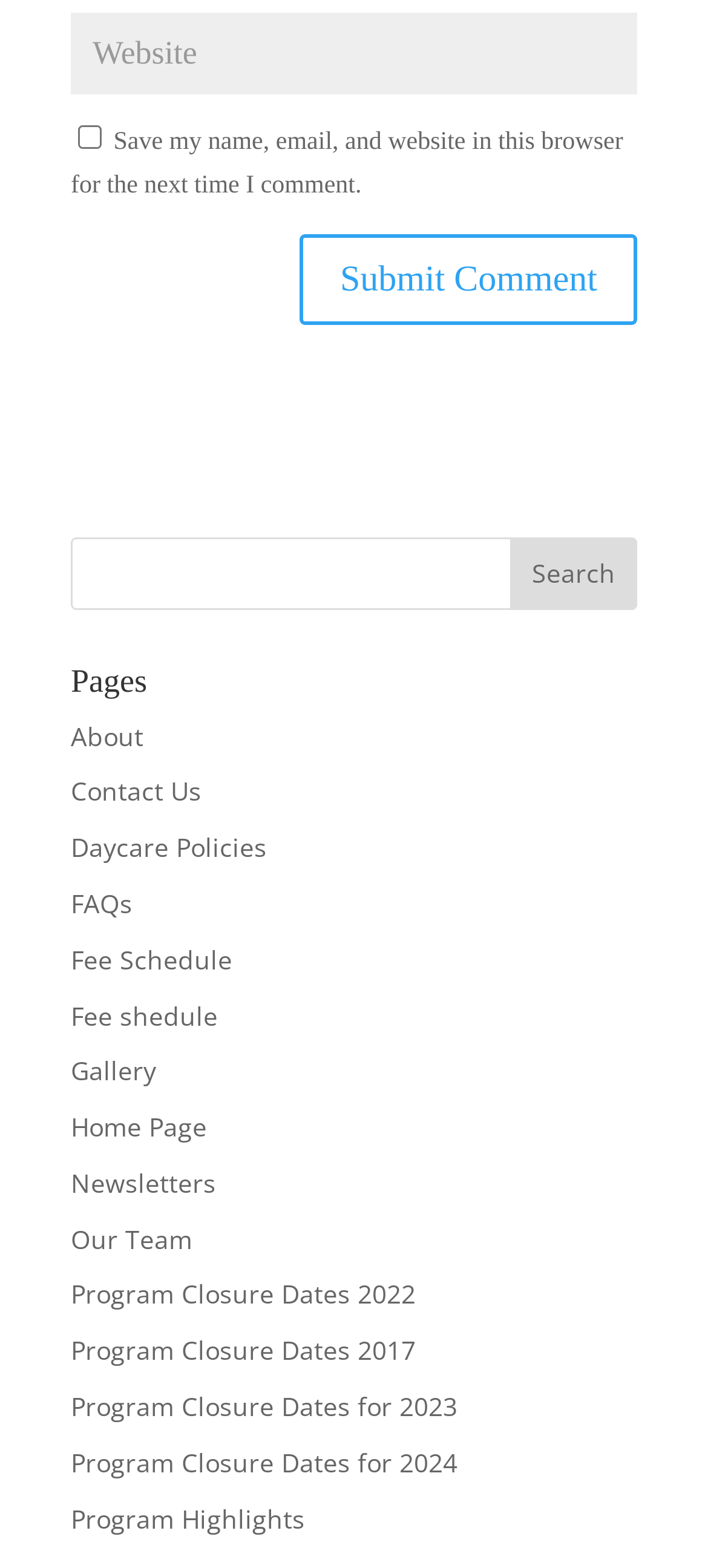Locate the bounding box coordinates of the clickable area needed to fulfill the instruction: "Enter CAS NO or product name".

None